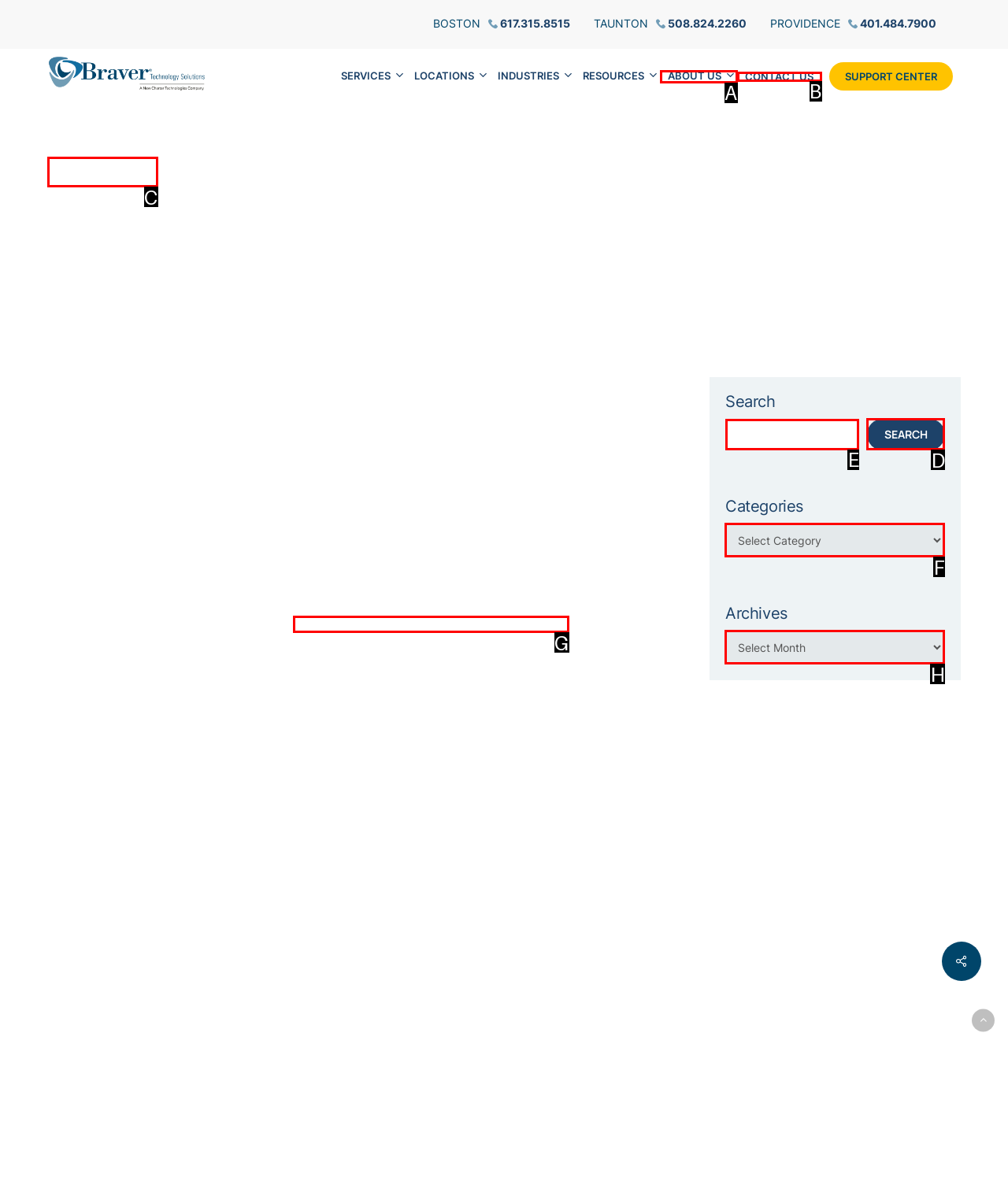Identify which HTML element should be clicked to fulfill this instruction: Click the 'roll breathing' link Reply with the correct option's letter.

None